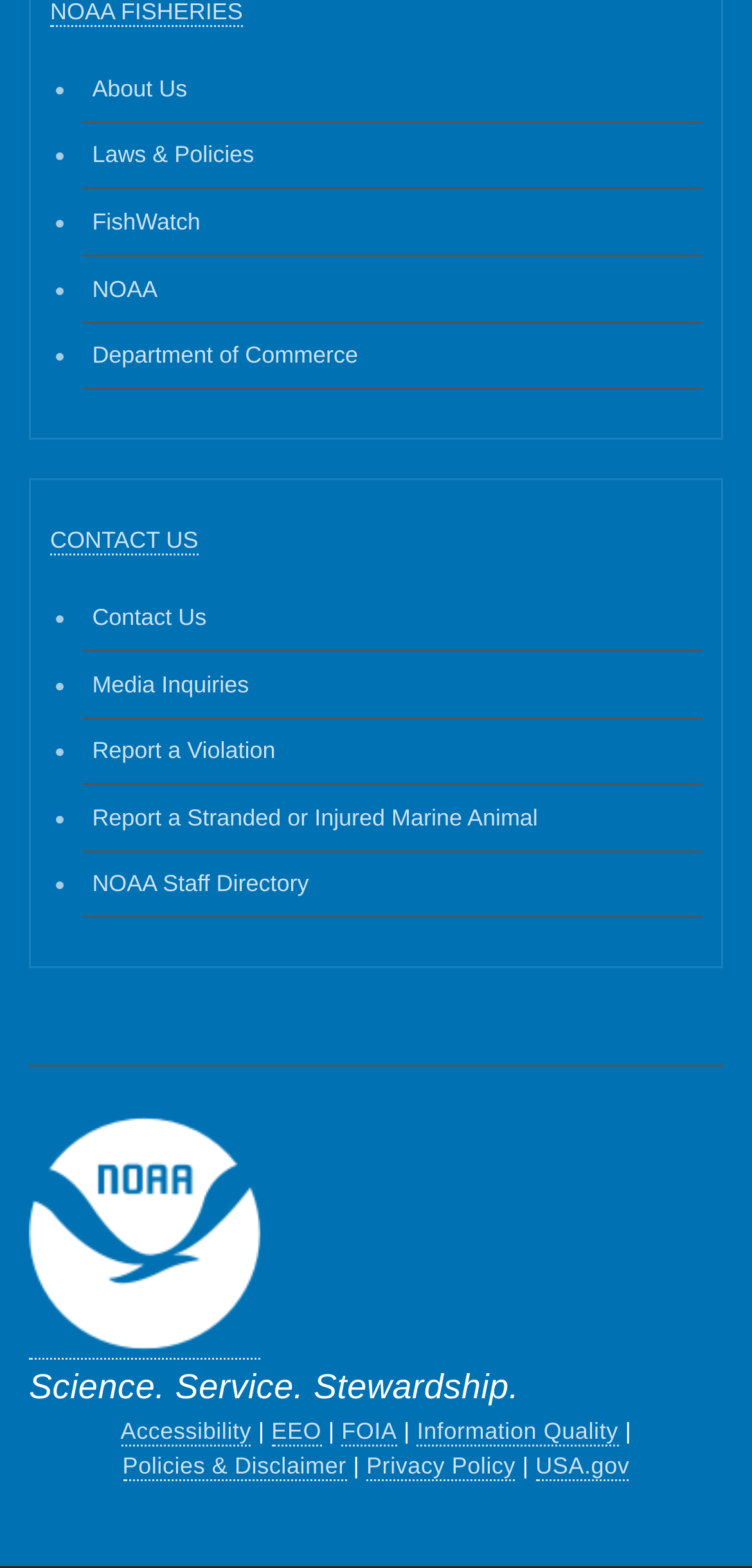Extract the bounding box coordinates for the UI element described by the text: "Wong, Ka-hung Raymond". The coordinates should be in the form of [left, top, right, bottom] with values between 0 and 1.

None